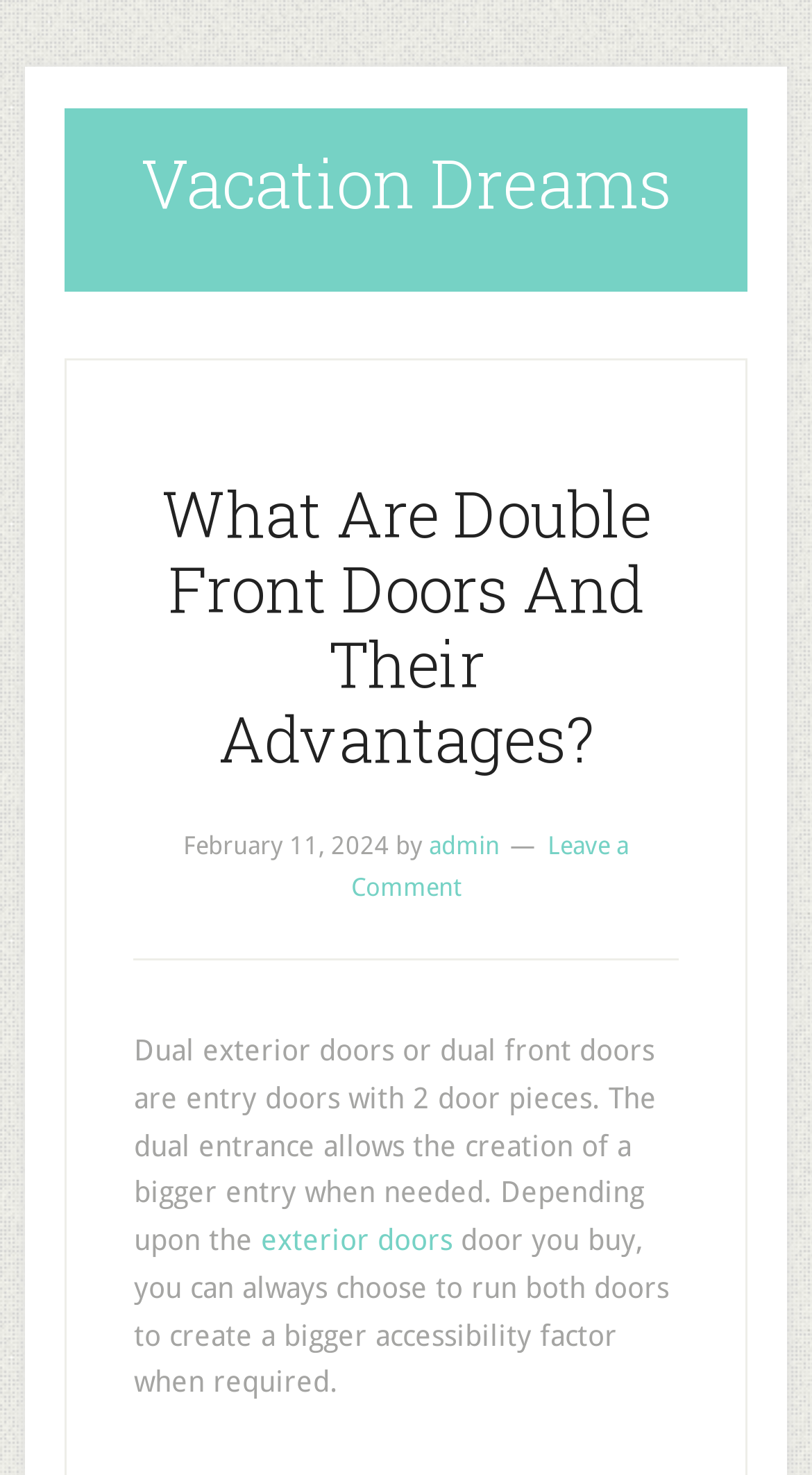What type of doors are described in the article?
Please respond to the question thoroughly and include all relevant details.

Based on the webpage content, specifically the first paragraph, it is mentioned that 'Dual exterior doors or dual front doors are entry doors with 2 door pieces.' This indicates that the article is discussing double front doors.